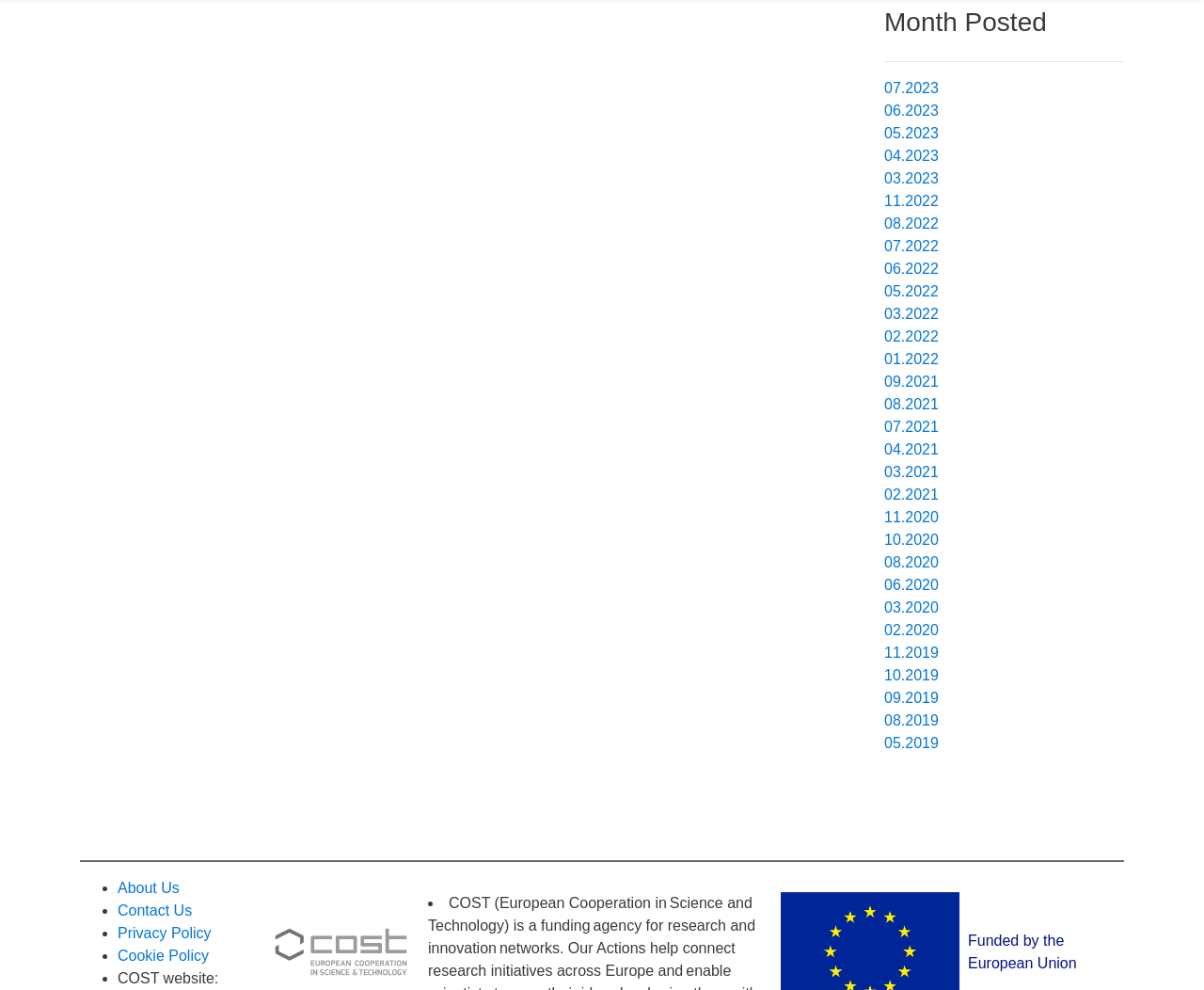Provide a brief response to the question below using a single word or phrase: 
What are the links below 'Month Posted'?

Archive links